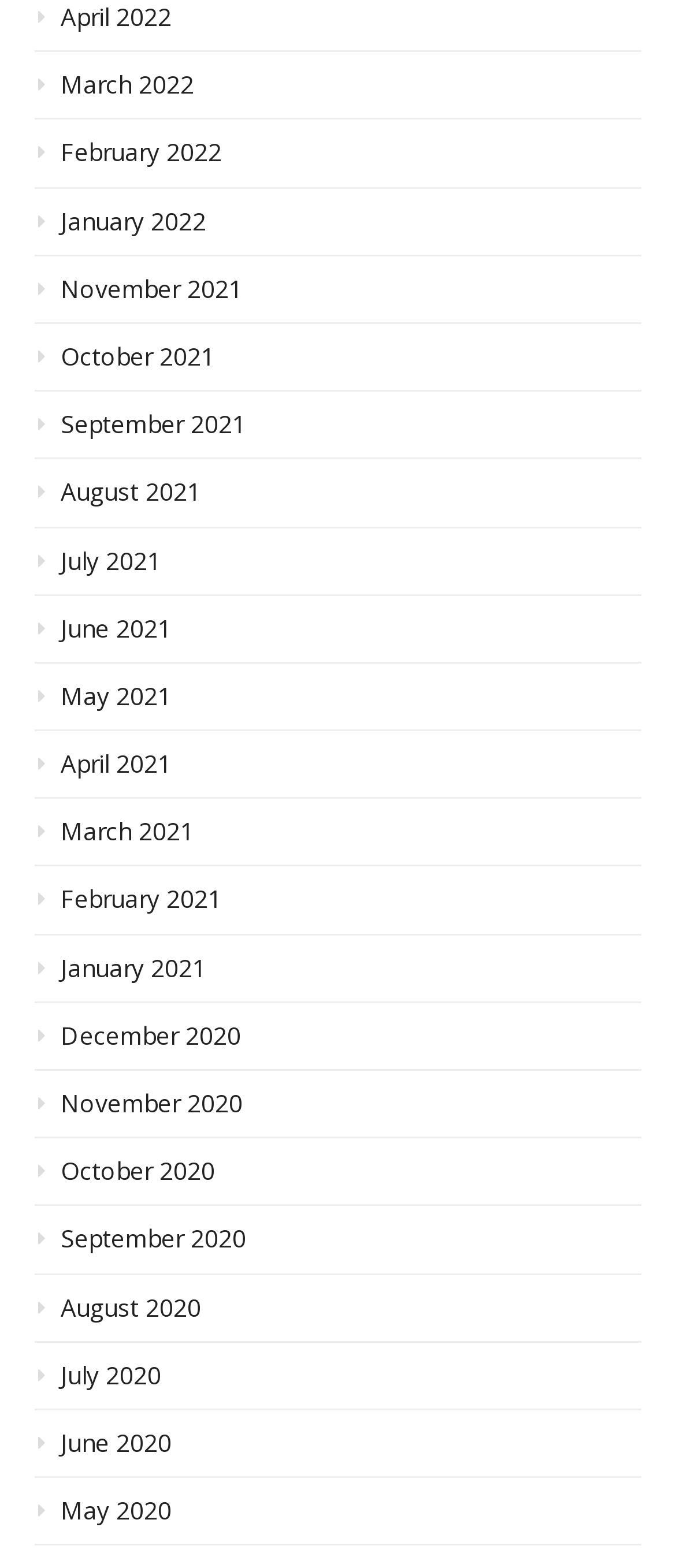Please provide a brief answer to the question using only one word or phrase: 
How many links are there on the webpage?

24